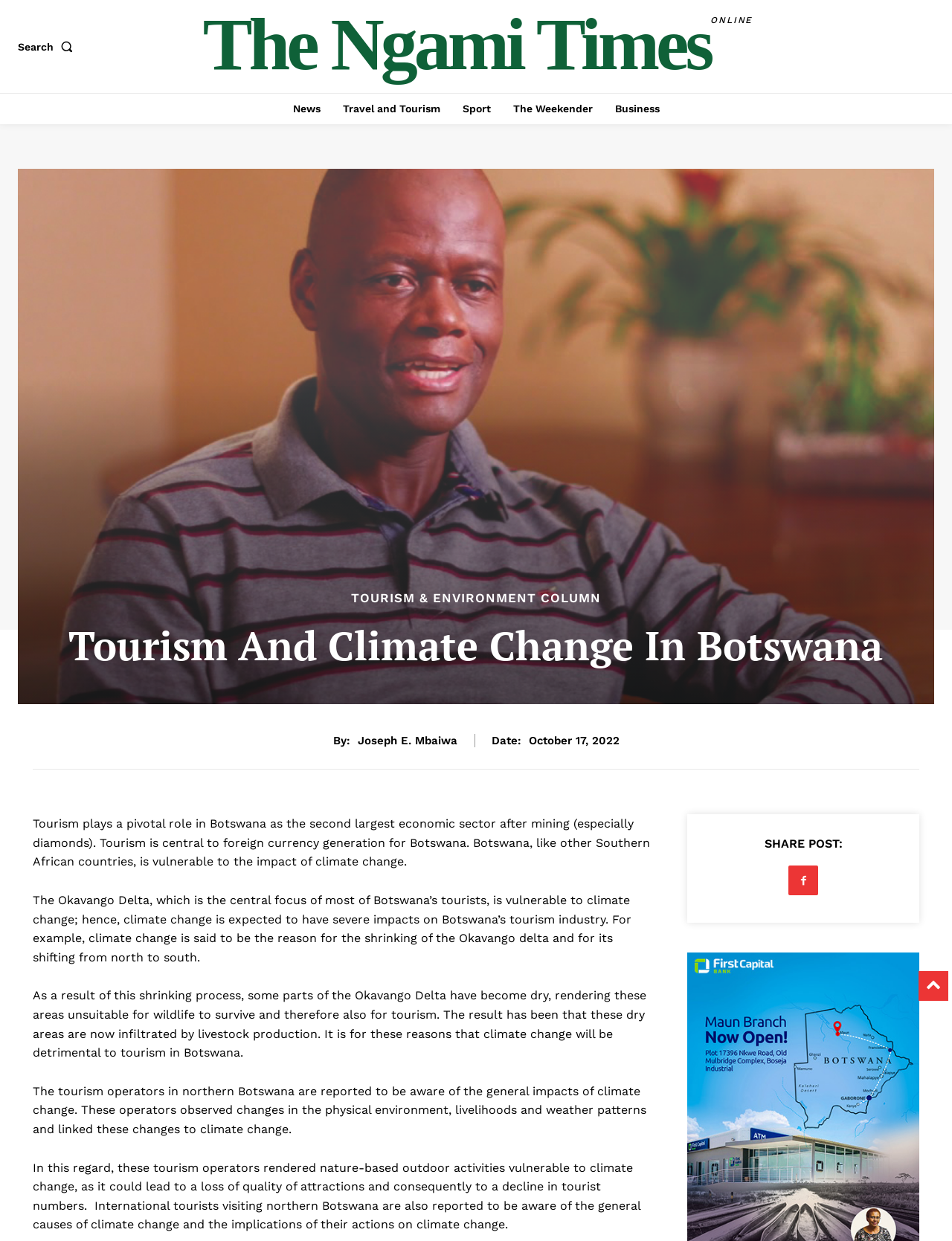Locate the UI element described by The Weekender and provide its bounding box coordinates. Use the format (top-left x, top-left y, bottom-right x, bottom-right y) with all values as floating point numbers between 0 and 1.

[0.531, 0.075, 0.63, 0.1]